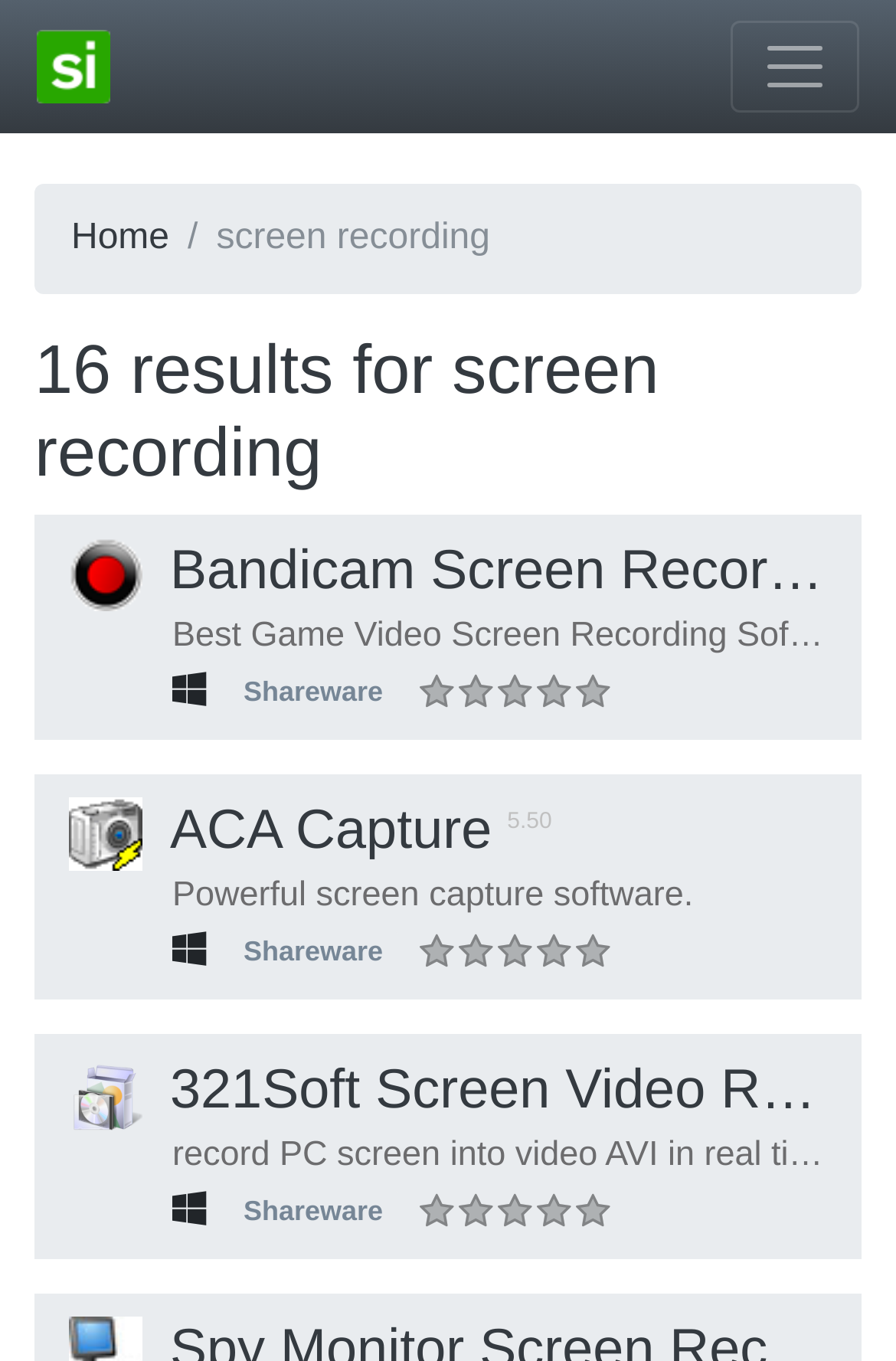Describe the webpage meticulously, covering all significant aspects.

This webpage is a software download page focused on screen recording software. At the top left, there is a small image and a link. On the top right, there is a button to toggle navigation, which controls the main navigation menu. Below the button, there are links to the home page and a heading that indicates there are 16 results for screen recording software.

The main content of the page is a list of software, each with a heading, a link, and an image. The first software listed is Bandicam Screen Recorder, which has a description as "Best Game Video Screen Recording Software" and is available for Windows as shareware. Below this, there is a generic Windows icon and a "Shareware" label.

The next software listed is ACA Capture, which has a description as "Powerful screen capture software" and is also available for Windows as shareware. This pattern continues with each software listed, including 321Soft Screen Video Recorder, which has a description as "record PC screen into video AVI in real time" and is available for Windows as shareware.

Overall, the page has a simple layout with a focus on listing screen recording software, each with its own description, image, and details about its availability.